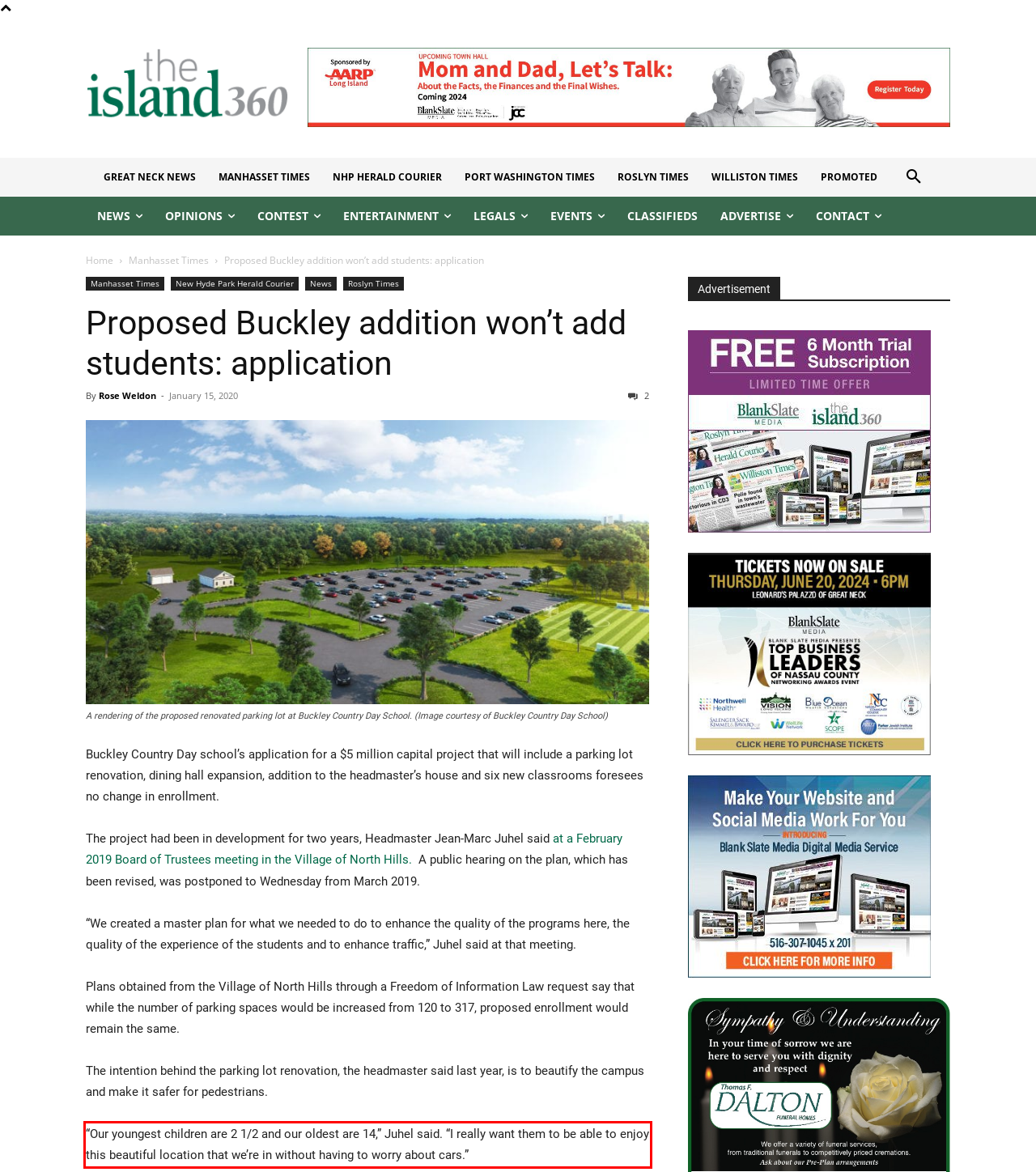Given a webpage screenshot with a red bounding box, perform OCR to read and deliver the text enclosed by the red bounding box.

“Our youngest children are 2 1/2 and our oldest are 14,” Juhel said. “I really want them to be able to enjoy this beautiful location that we’re in without having to worry about cars.”